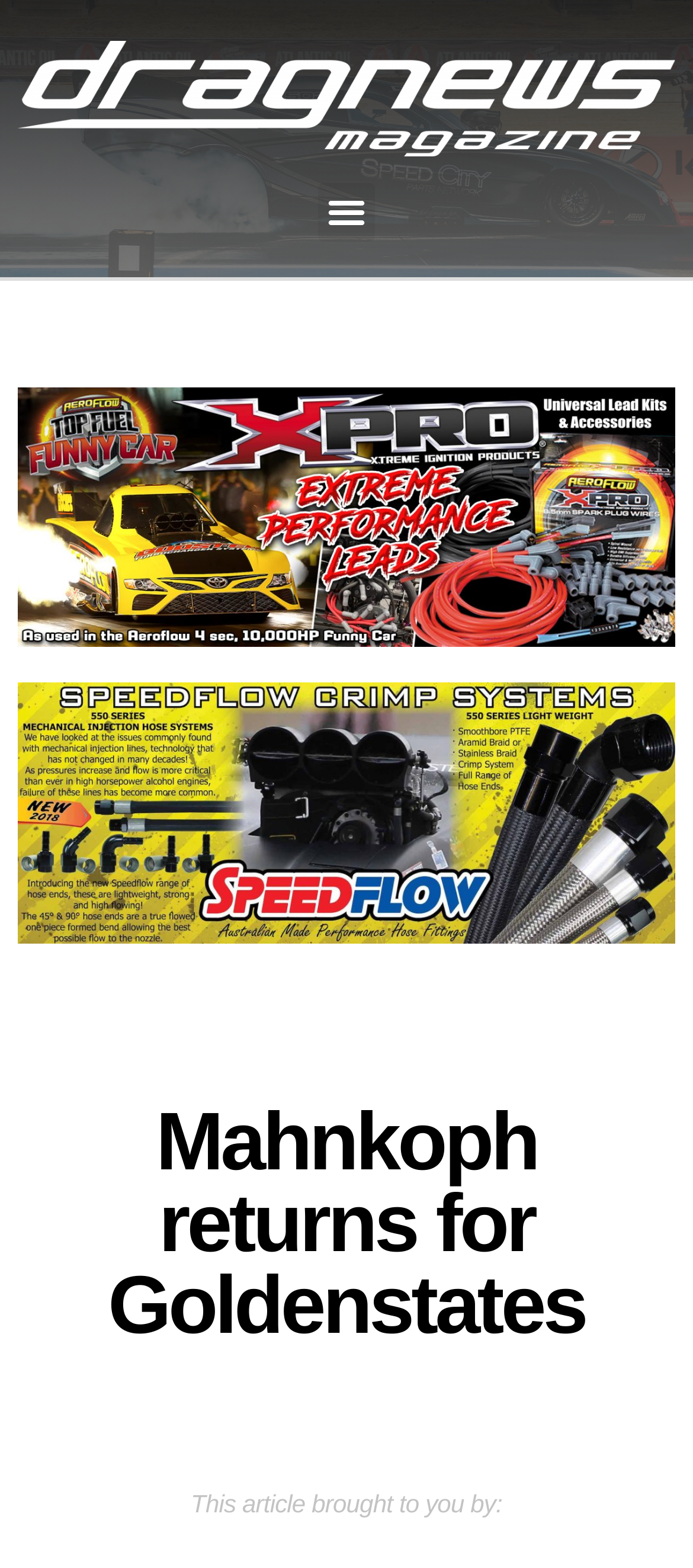Determine the bounding box coordinates of the UI element that matches the following description: "parent_node: Theme used: Manis". The coordinates should be four float numbers between 0 and 1 in the format [left, top, right, bottom].

None